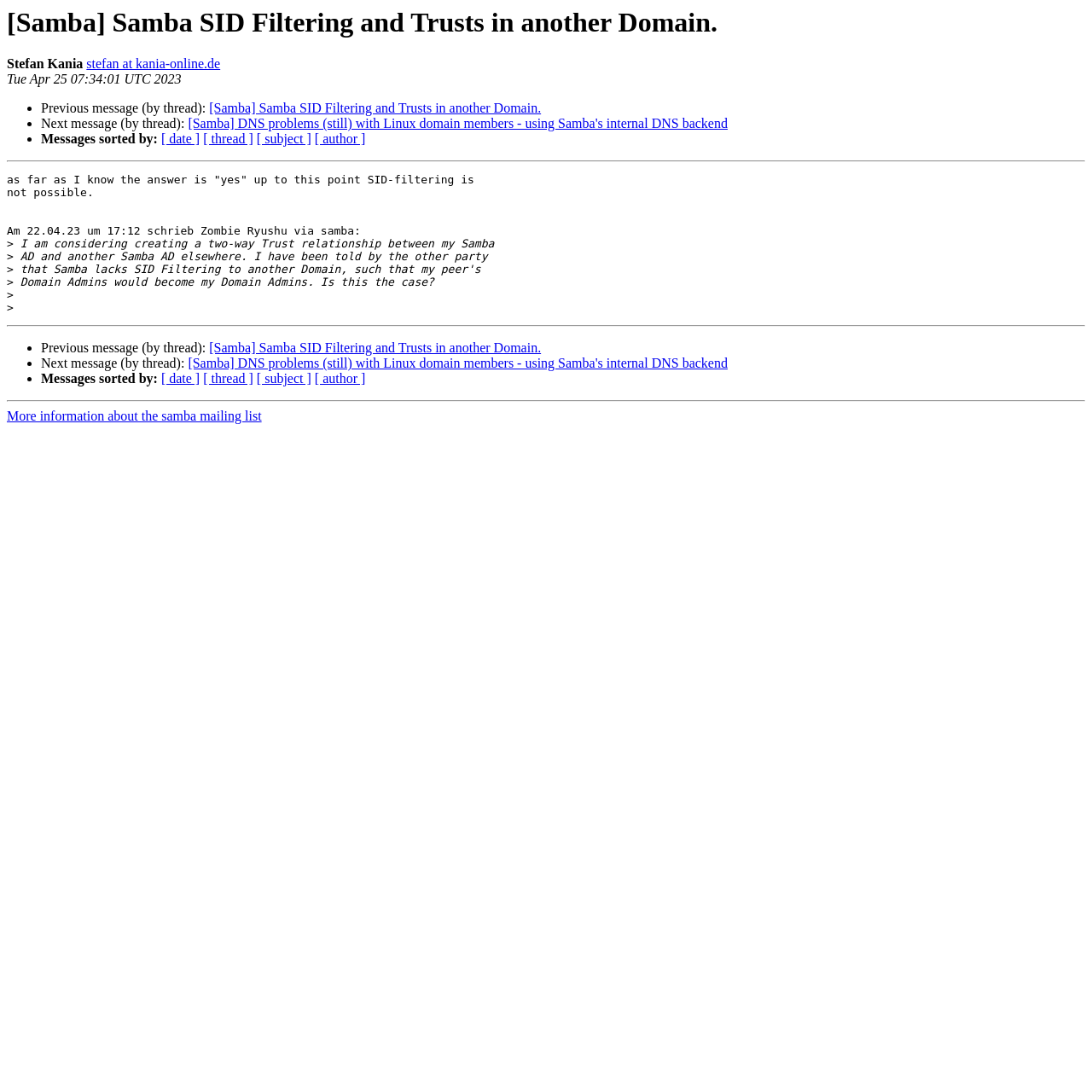Please specify the bounding box coordinates of the region to click in order to perform the following instruction: "Get more information about the samba mailing list".

[0.006, 0.375, 0.24, 0.388]